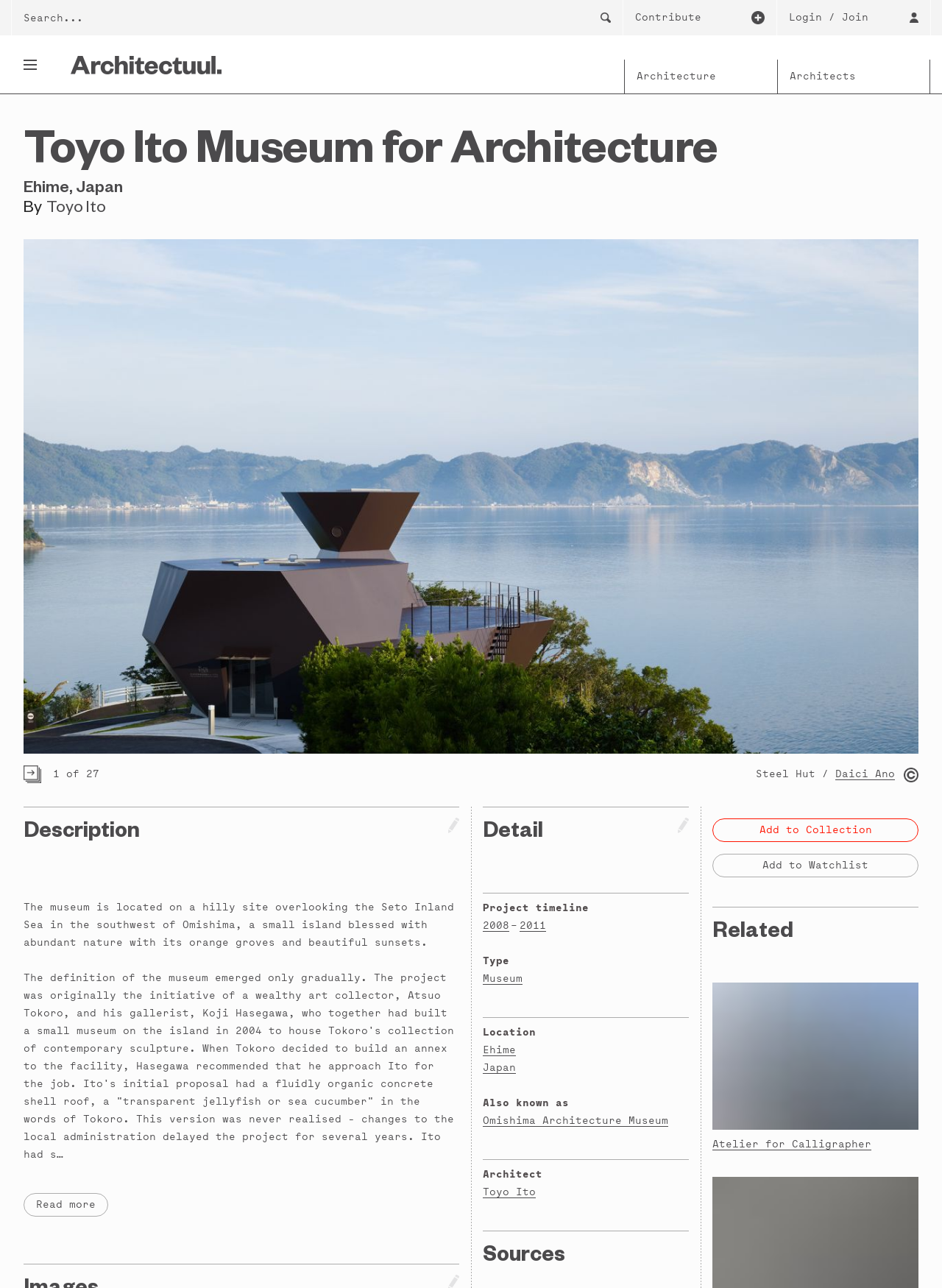Bounding box coordinates are given in the format (top-left x, top-left y, bottom-right x, bottom-right y). All values should be floating point numbers between 0 and 1. Provide the bounding box coordinate for the UI element described as: package gateways

None